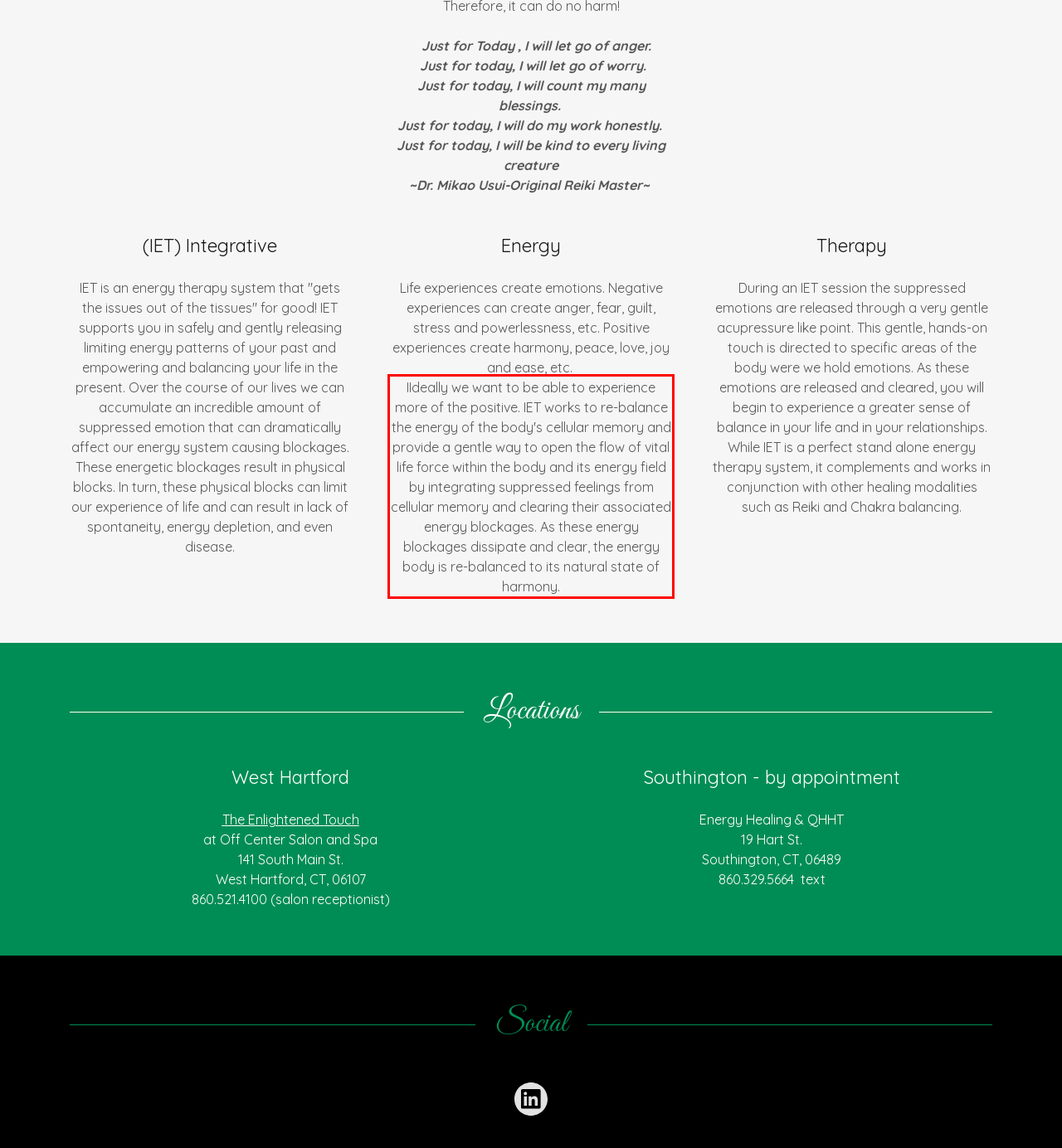Given a webpage screenshot, locate the red bounding box and extract the text content found inside it.

IIdeally we want to be able to experience more of the positive. IET works to re-balance the energy of the body's cellular memory and provide a gentle way to open the flow of vital life force within the body and its energy field by integrating suppressed feelings from cellular memory and clearing their associated energy blockages. As these energy blockages dissipate and clear, the energy body is re-balanced to its natural state of harmony.